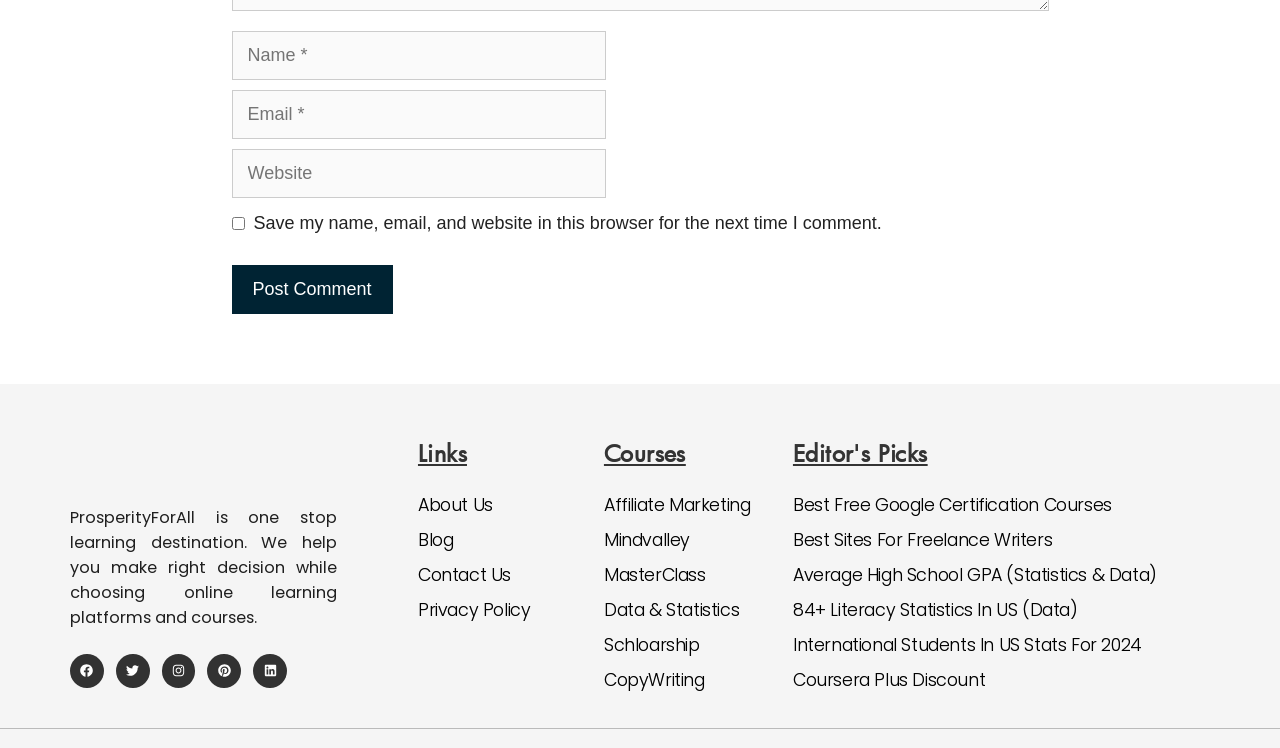What is the function of the checkbox?
Please ensure your answer is as detailed and informative as possible.

The checkbox is labeled 'Save my name, email, and website in this browser for the next time I comment.' This indicates that checking the box will save the user's name, email, and website information in the browser, allowing them to auto-fill the fields when commenting in the future.